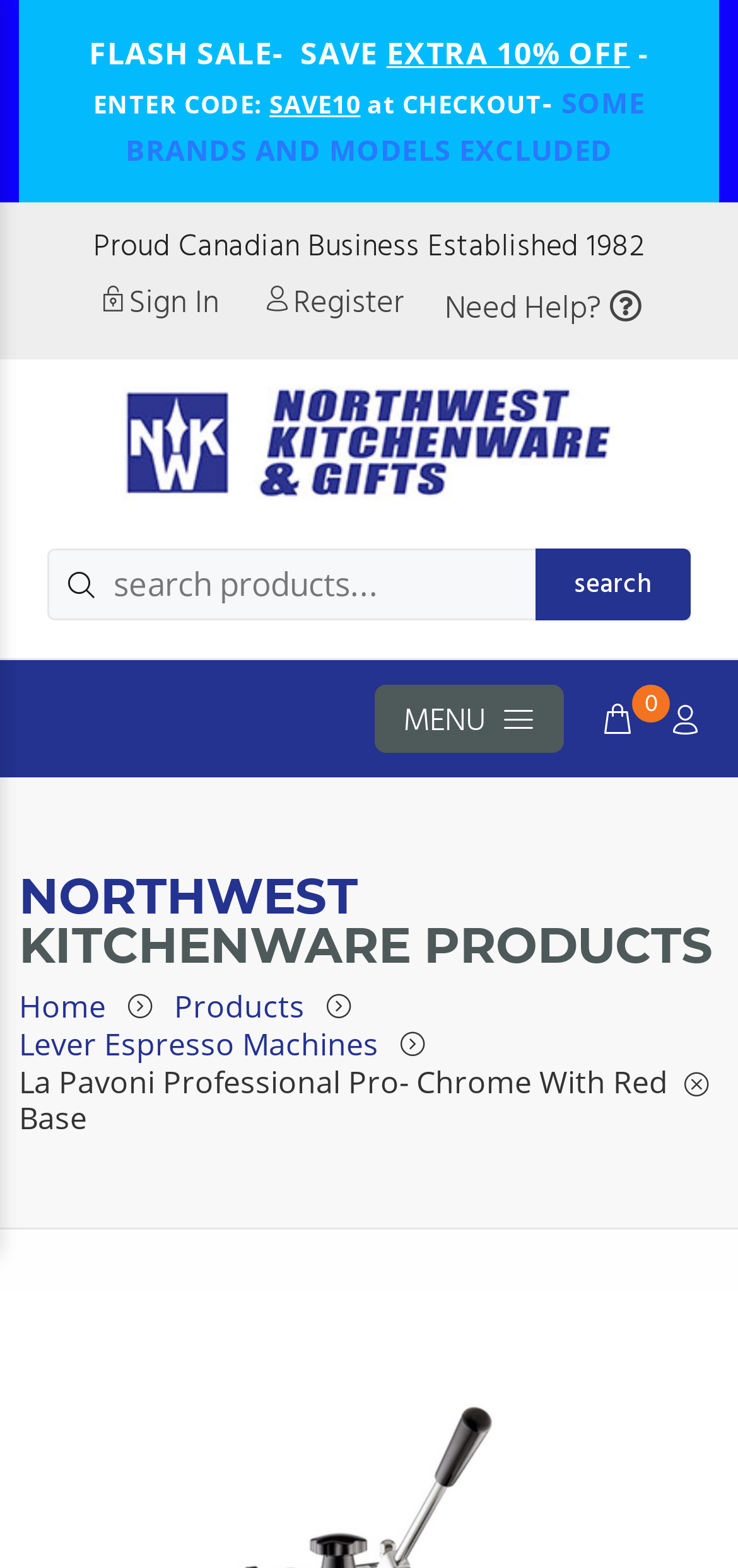Locate the bounding box coordinates of the clickable area needed to fulfill the instruction: "View Lever Espresso Machines".

[0.026, 0.653, 0.513, 0.679]